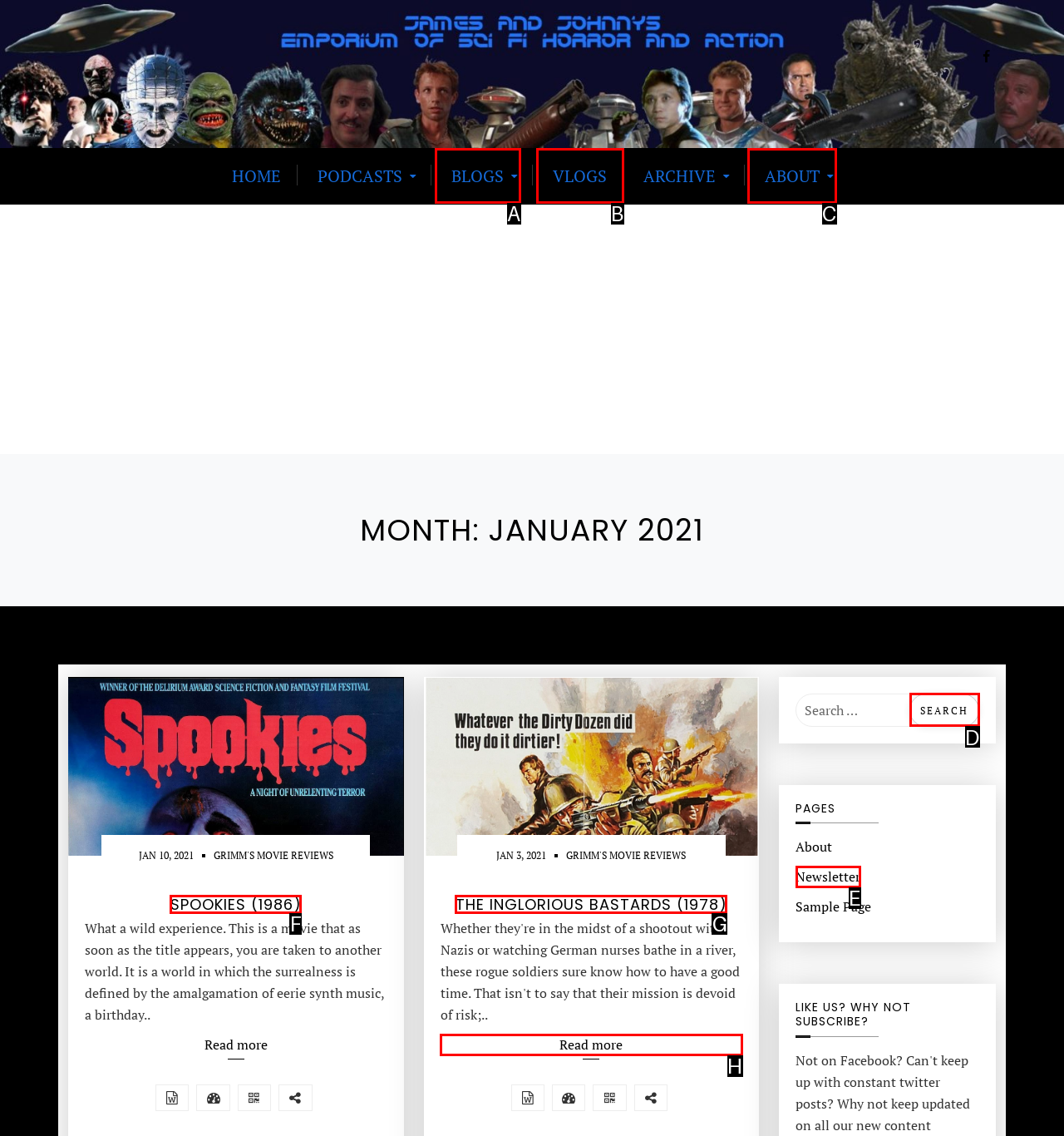Decide which UI element to click to accomplish the task: Go to ABOUT page
Respond with the corresponding option letter.

C